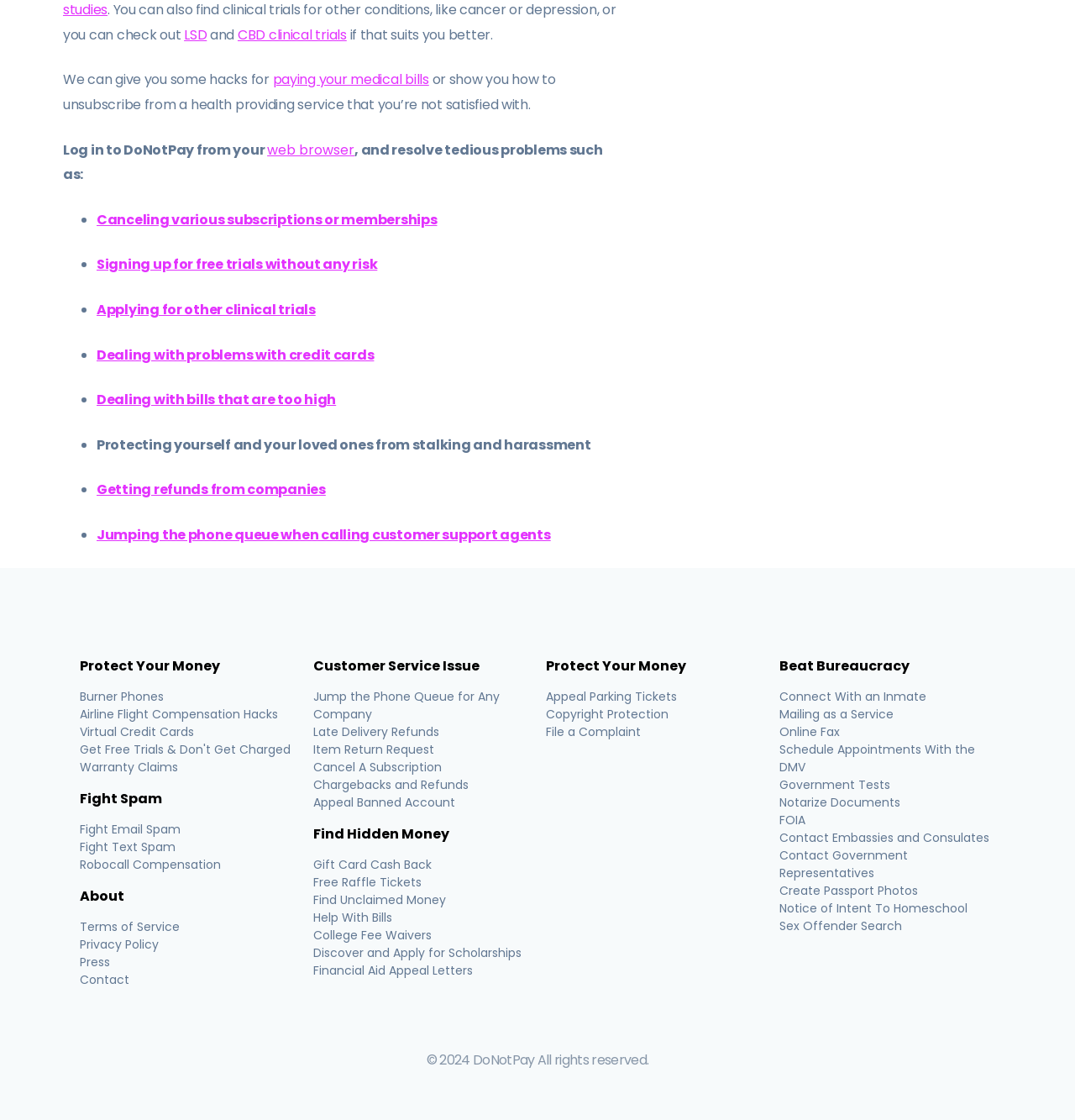Locate the bounding box coordinates of the element that should be clicked to execute the following instruction: "Find unclaimed money".

[0.291, 0.796, 0.414, 0.811]